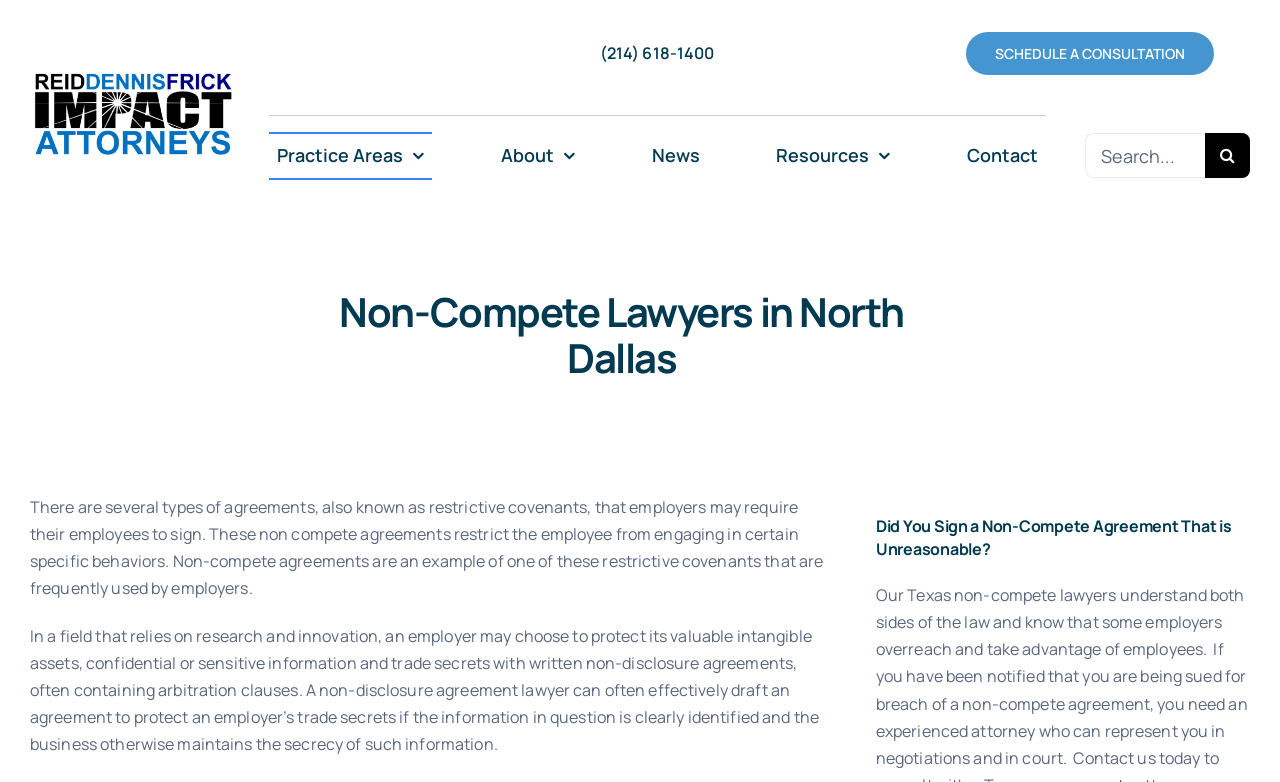Please identify the bounding box coordinates of the element I should click to complete this instruction: 'Schedule a consultation'. The coordinates should be given as four float numbers between 0 and 1, like this: [left, top, right, bottom].

[0.755, 0.041, 0.948, 0.096]